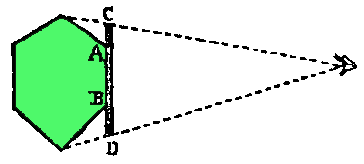Give a one-word or one-phrase response to the question:
What is the purpose of the arrow at the right?

Indicates the eye